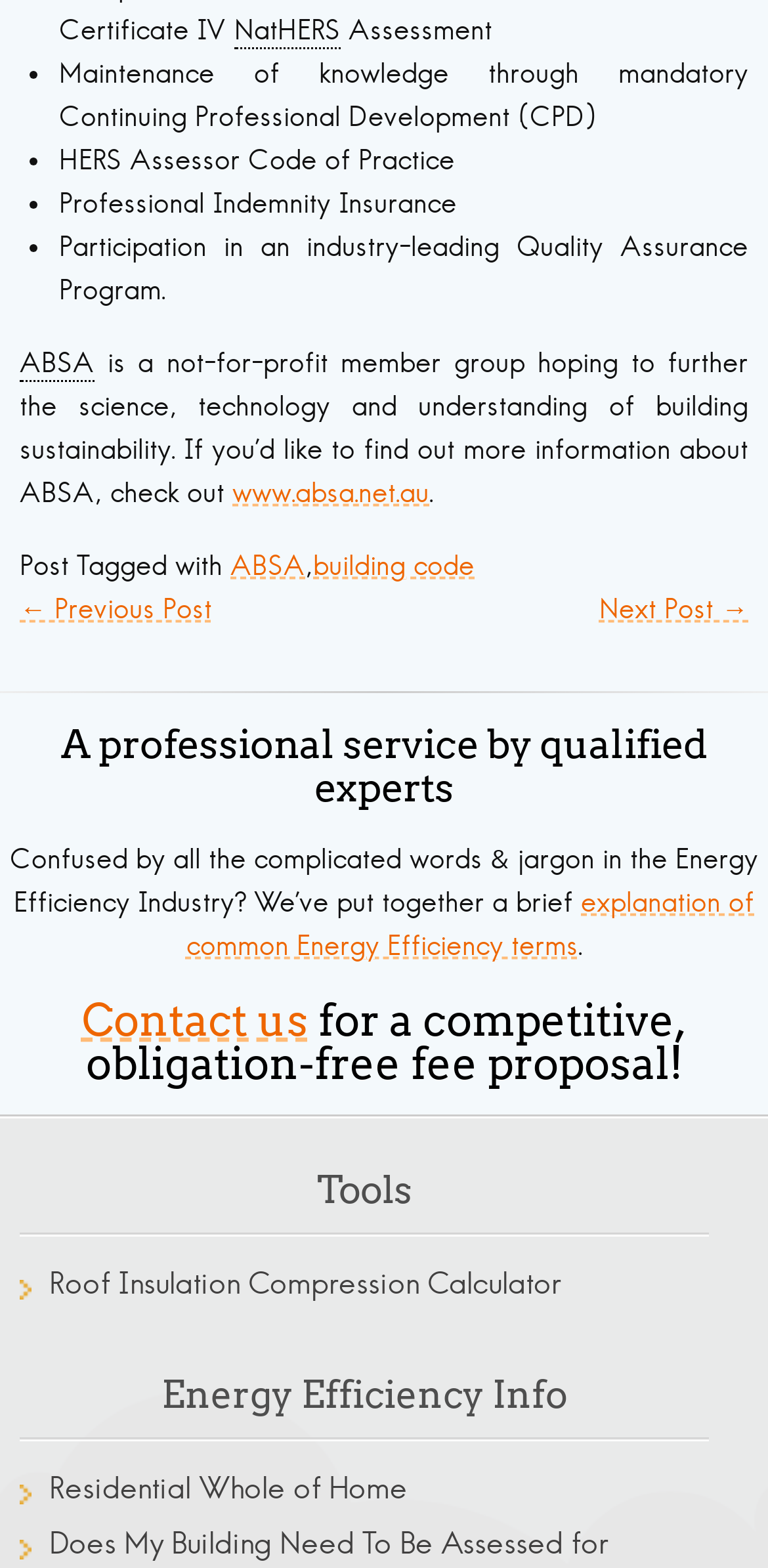How many links are there in the webpage?
Look at the image and provide a short answer using one word or a phrase.

7